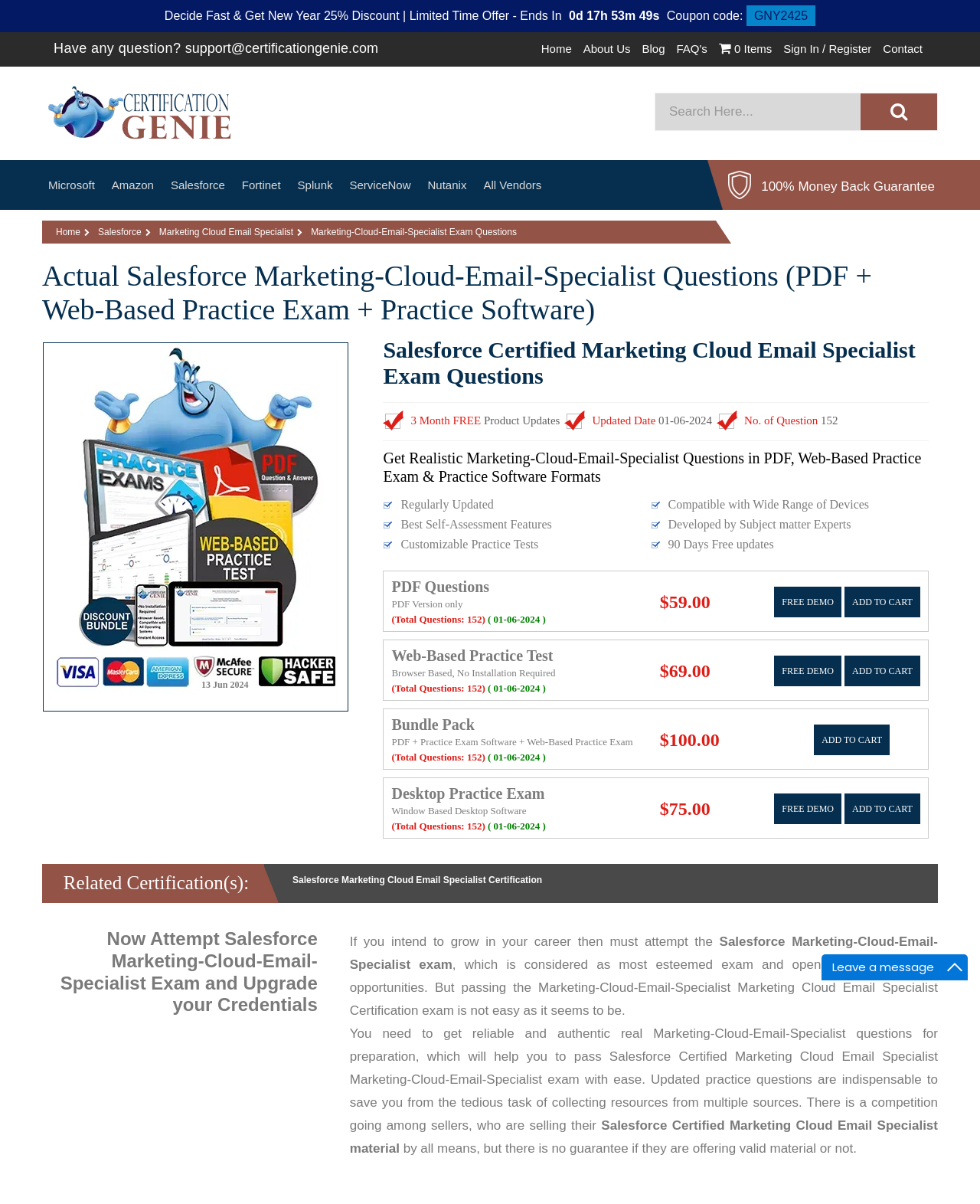Locate the bounding box coordinates of the element I should click to achieve the following instruction: "Contact support".

[0.189, 0.034, 0.386, 0.046]